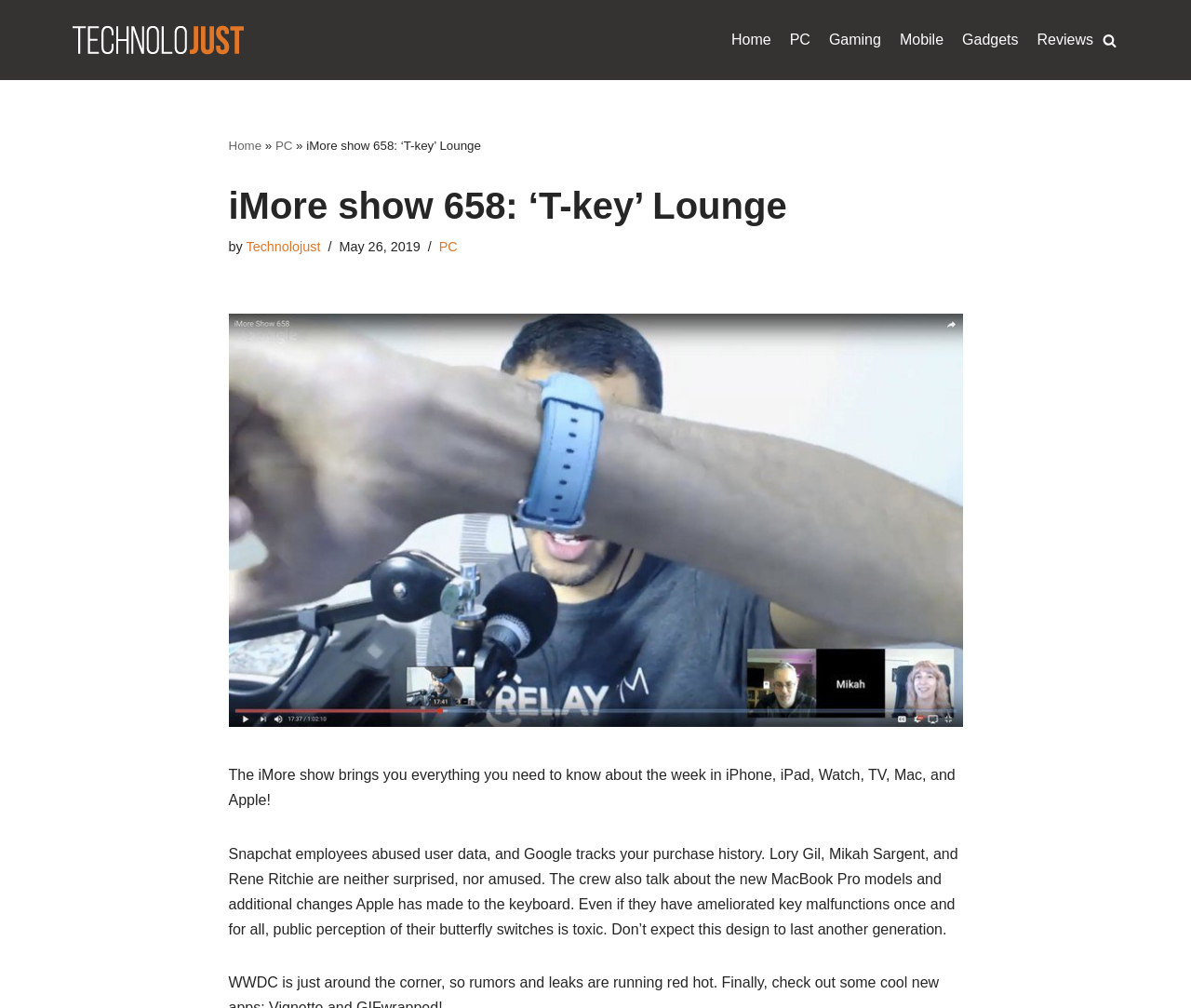Who are the hosts of this podcast?
Please provide a single word or phrase as your answer based on the screenshot.

Lory Gil, Mikah Sargent, and Rene Ritchie